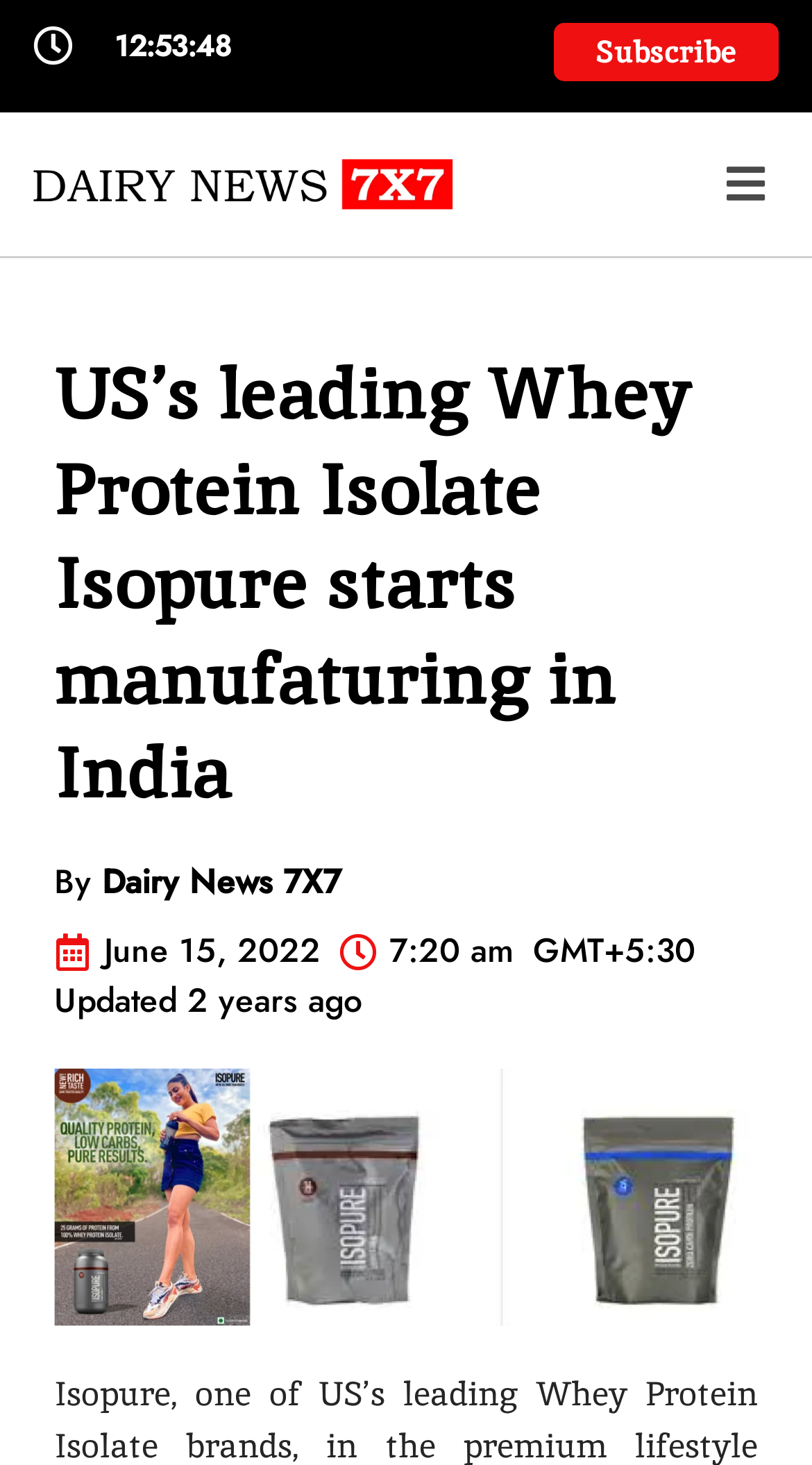Who is the author of the article?
Answer with a single word or short phrase according to what you see in the image.

Dairy News 7X7